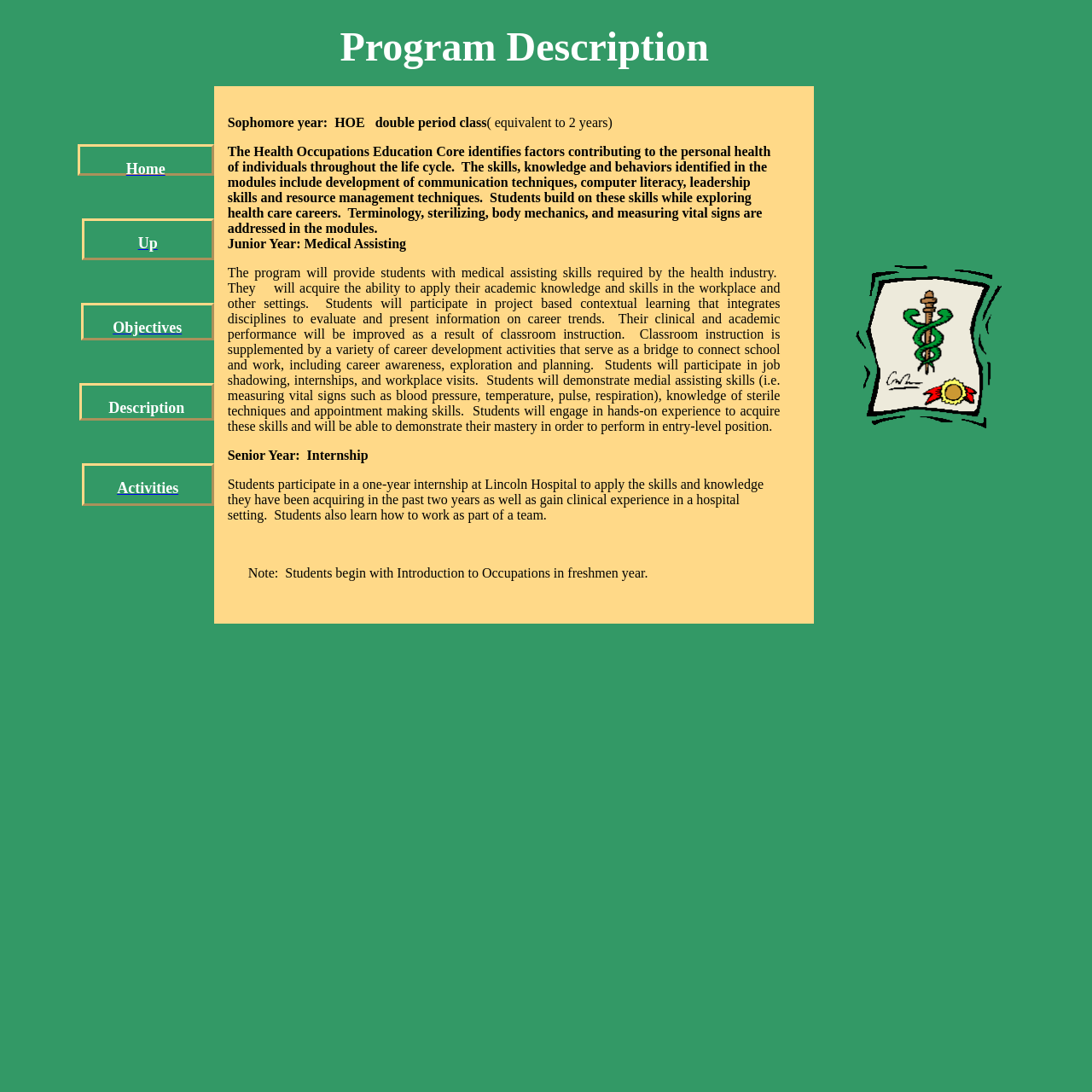Please identify and generate the text content of the webpage's main heading.

Junior Year: Medical Assisting